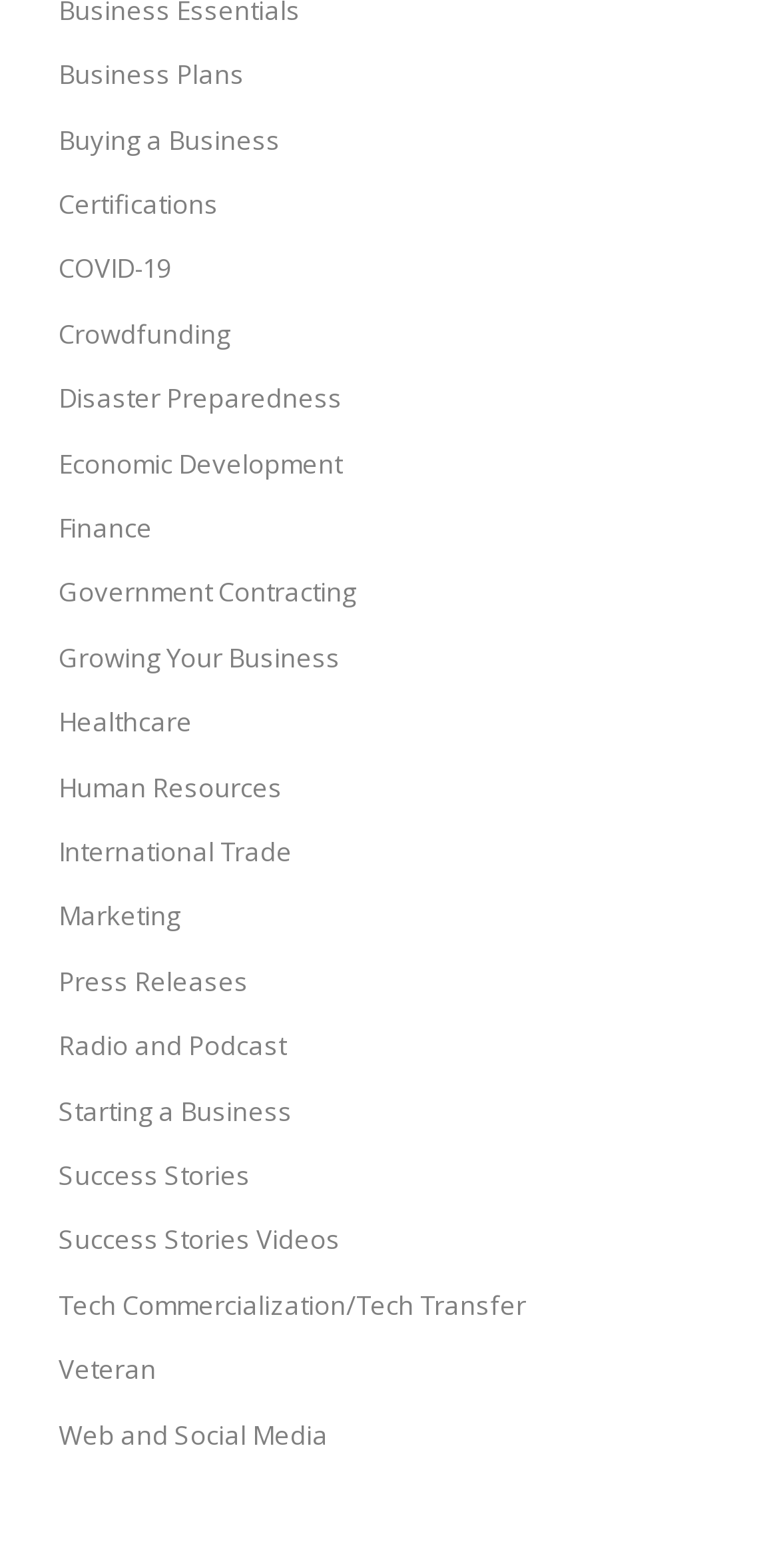Can you determine the bounding box coordinates of the area that needs to be clicked to fulfill the following instruction: "Discover Web and Social Media"?

[0.075, 0.895, 0.925, 0.937]